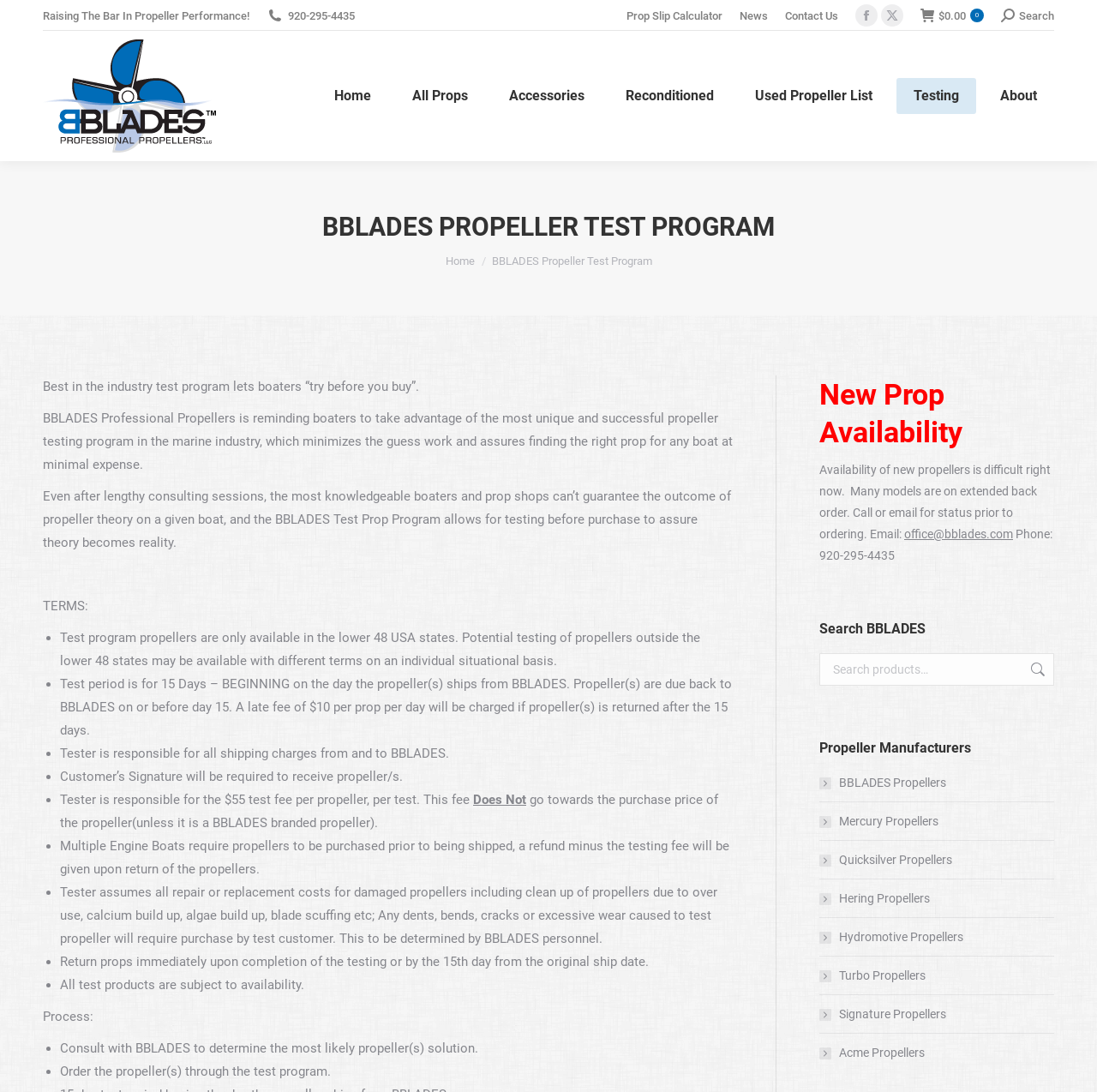How many days do you have to test a propeller?
Using the details from the image, give an elaborate explanation to answer the question.

According to the 'TERMS:' section, the test period is for 15 Days, beginning on the day the propeller(s) ships from BBLADES, and propeller(s) are due back to BBLADES on or before day 15.